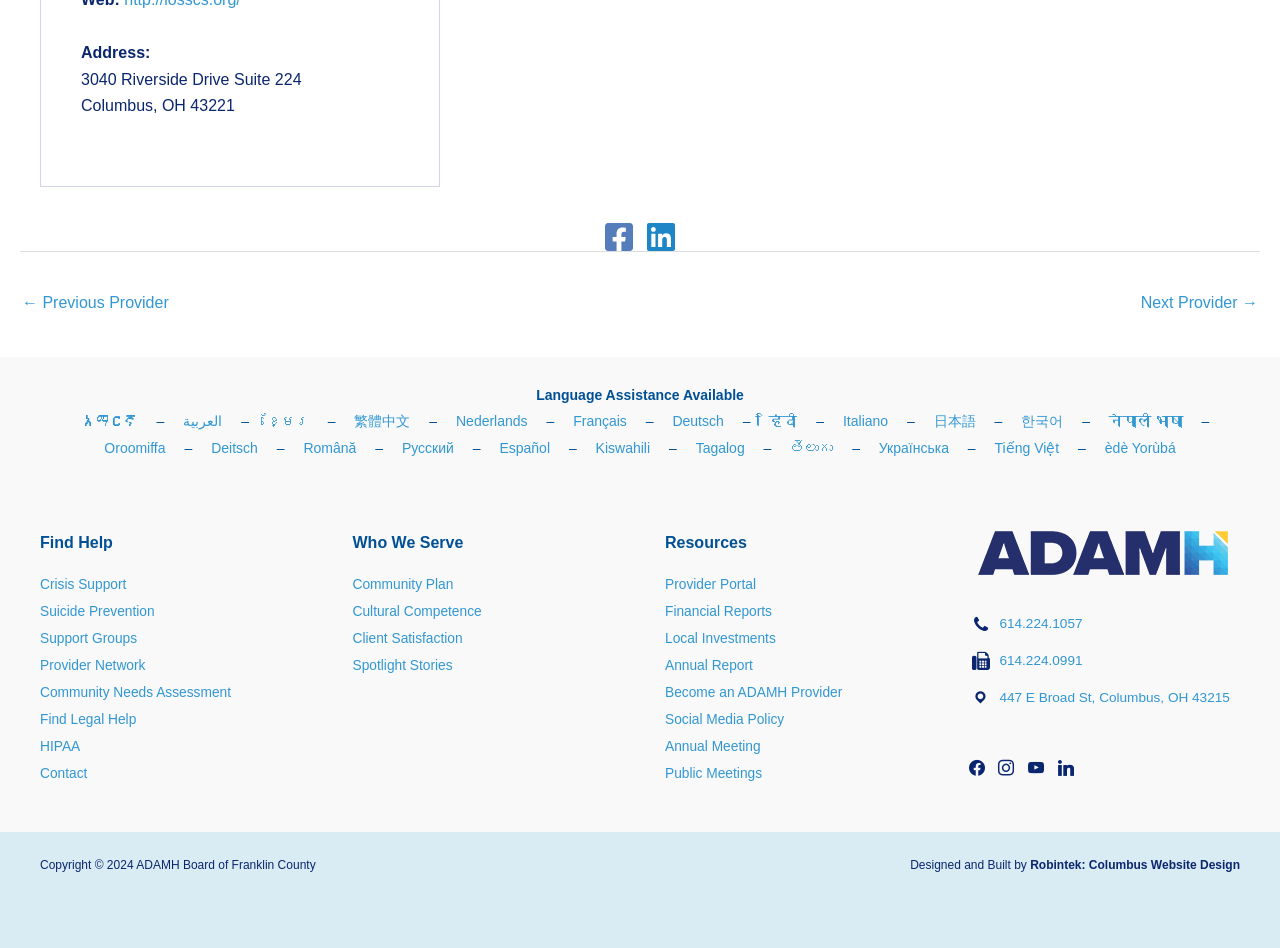Identify the bounding box coordinates for the UI element that matches this description: "parent_node: Search name="s" placeholder="Search"".

None